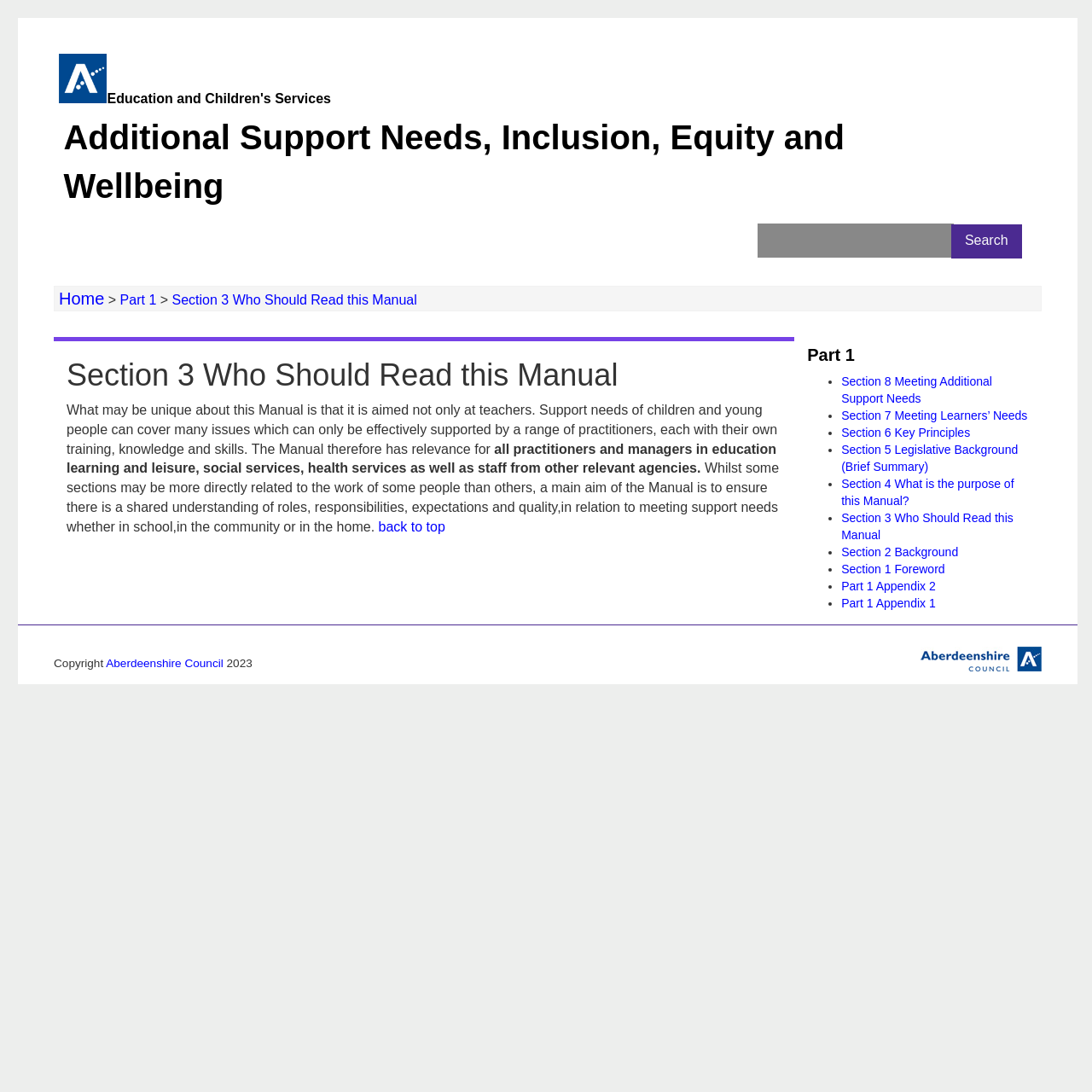Who should read this manual?
Can you offer a detailed and complete answer to this question?

The answer can be found in the section 'Section 3 Who Should Read this Manual' which is mentioned in the list of links under the 'Part 1' heading. The text in this section explains that the manual is aimed not only at teachers but also at all practitioners and managers in education, learning, and leisure, social services, health services, as well as staff from other relevant agencies.